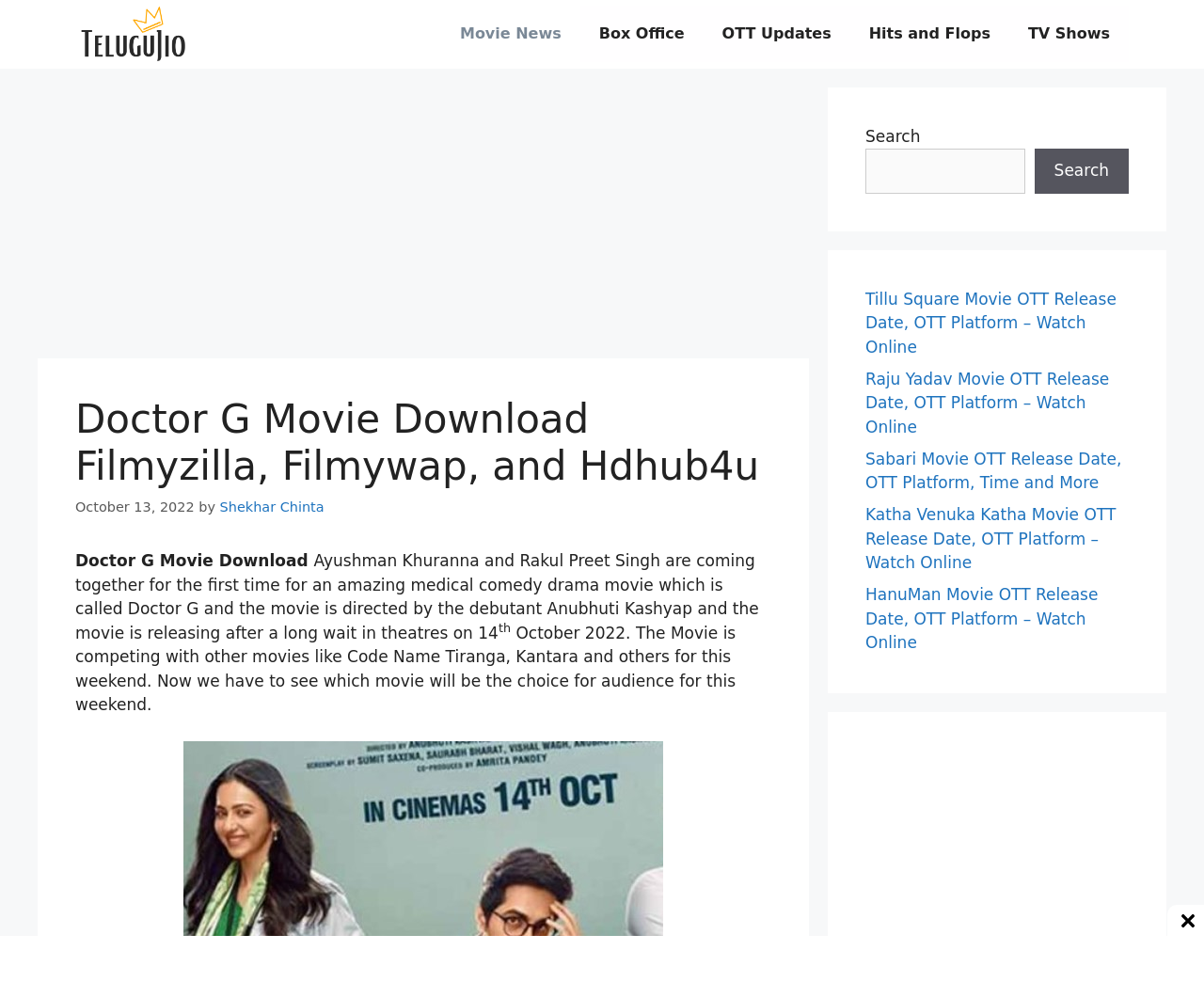What is the release date of the movie Doctor G?
Provide a thorough and detailed answer to the question.

The release date of the movie Doctor G is October 14, 2022, which is mentioned in the paragraph '...and the movie is releasing after a long wait in theatres on 14 October 2022'.